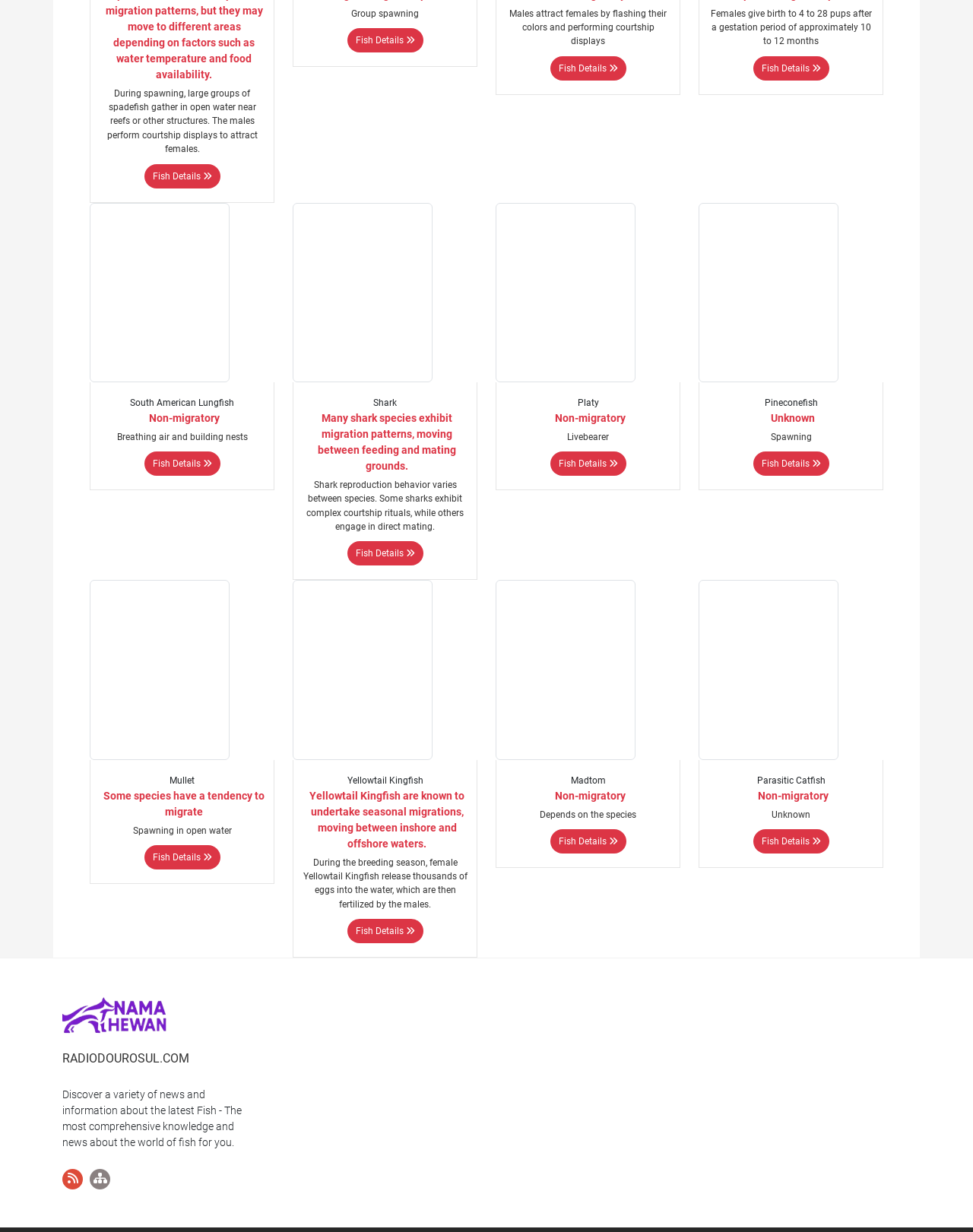What is the breeding behavior of Mullet?
Please give a detailed and elaborate answer to the question.

According to the webpage, Mullet spawn in open water, and some species have a tendency to migrate.